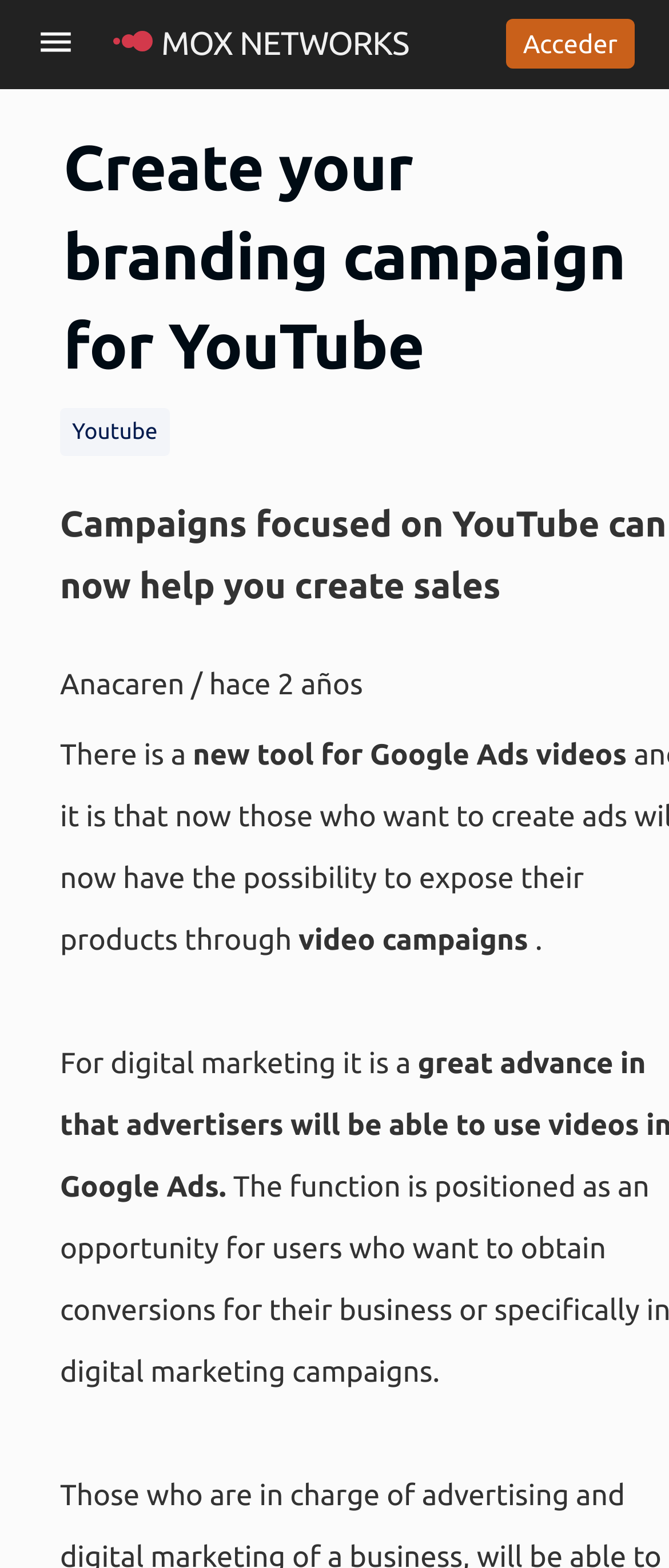What is the topic of the latest article?
Please provide a single word or phrase based on the screenshot.

Google Ads videos